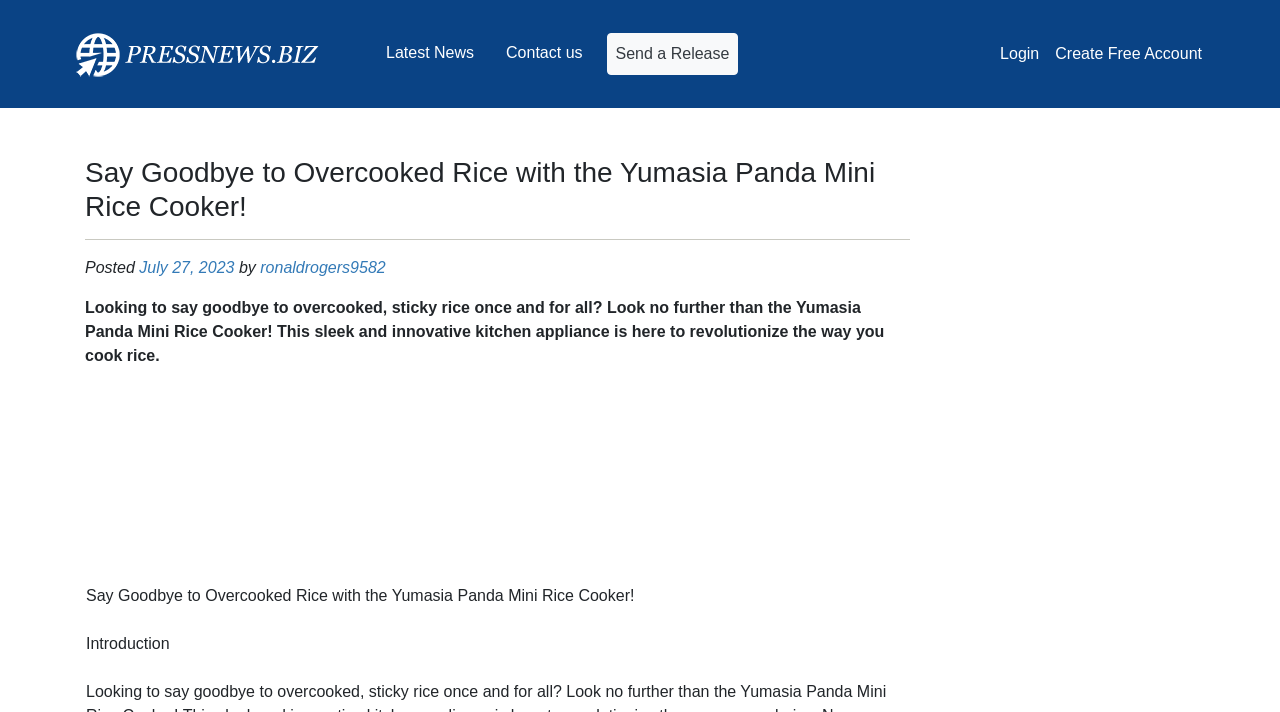Locate the bounding box coordinates of the element to click to perform the following action: 'Read the latest news'. The coordinates should be given as four float values between 0 and 1, in the form of [left, top, right, bottom].

[0.295, 0.046, 0.377, 0.103]